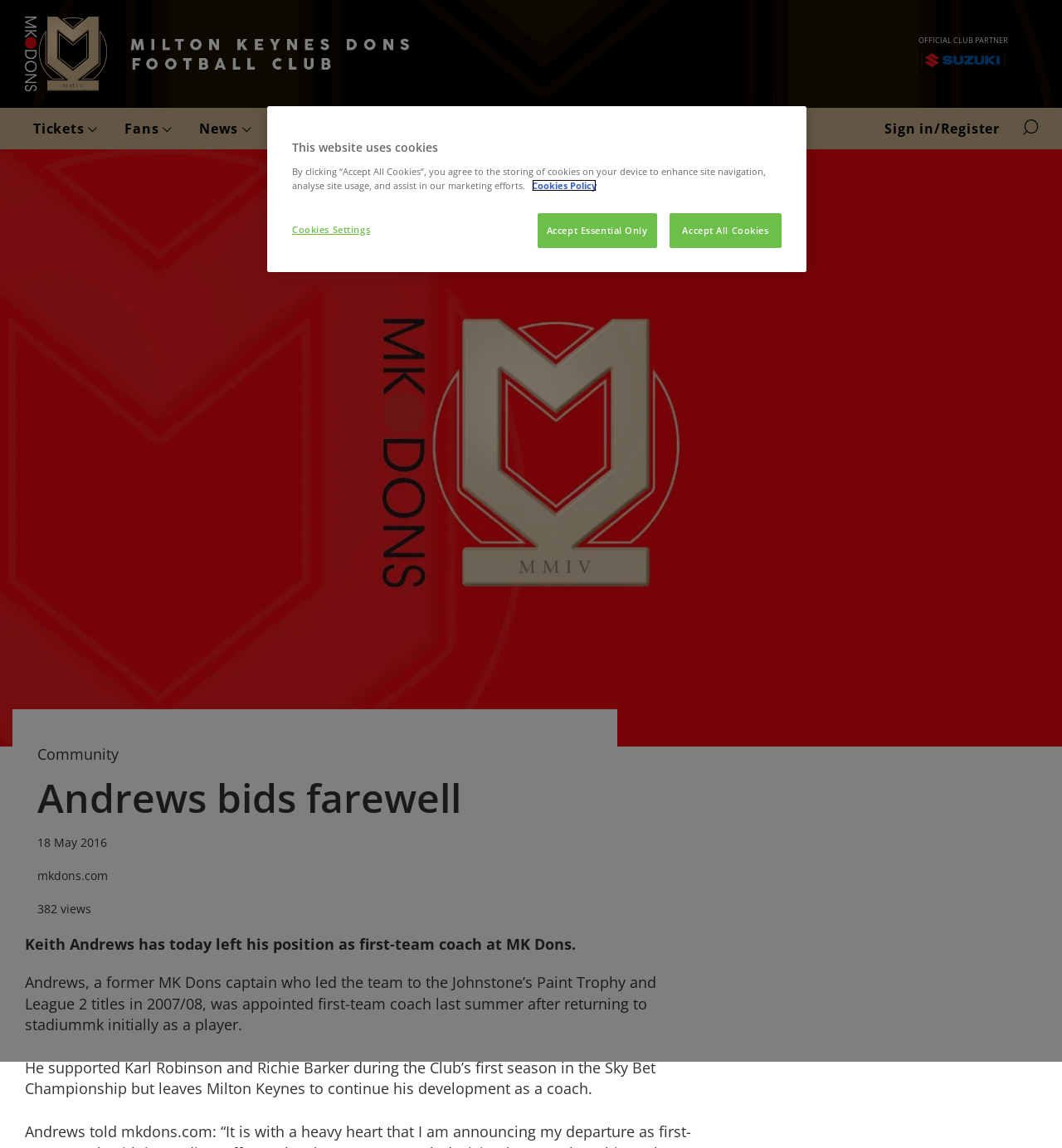Using the webpage screenshot, locate the HTML element that fits the following description and provide its bounding box: "News".

[0.175, 0.094, 0.25, 0.13]